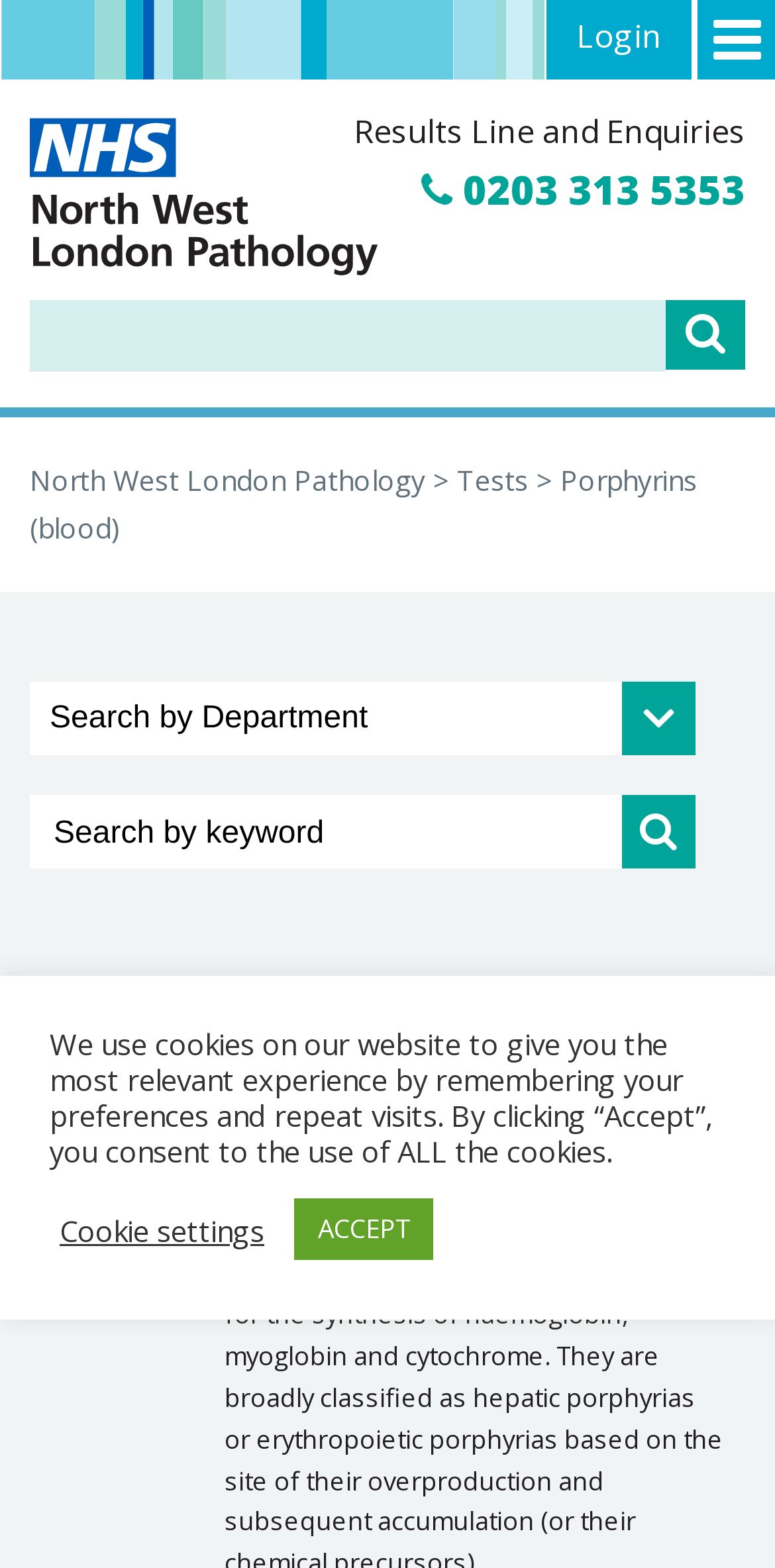Identify the bounding box for the UI element specified in this description: "Cookie settings". The coordinates must be four float numbers between 0 and 1, formatted as [left, top, right, bottom].

[0.077, 0.772, 0.341, 0.795]